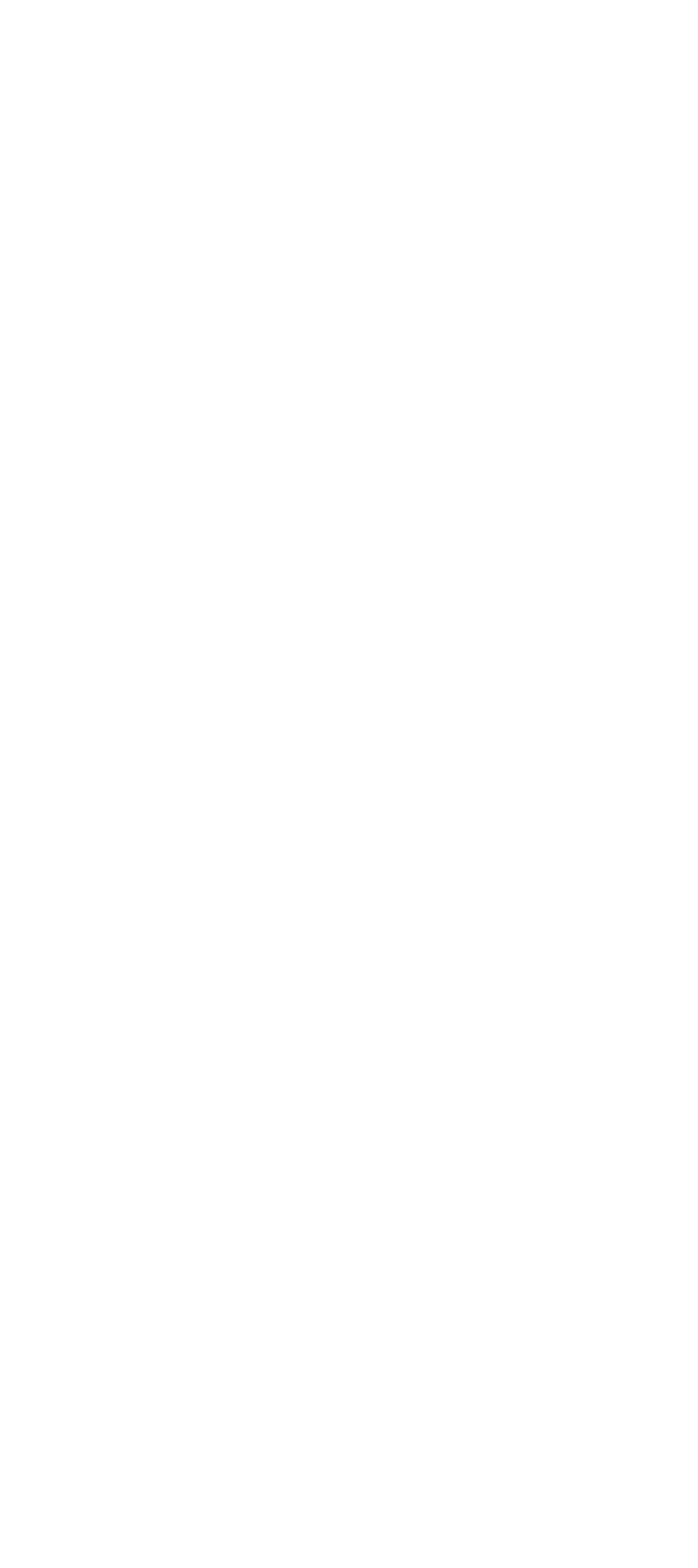Provide the bounding box coordinates of the HTML element described as: "Full disclaimer". The bounding box coordinates should be four float numbers between 0 and 1, i.e., [left, top, right, bottom].

[0.126, 0.938, 0.264, 0.946]